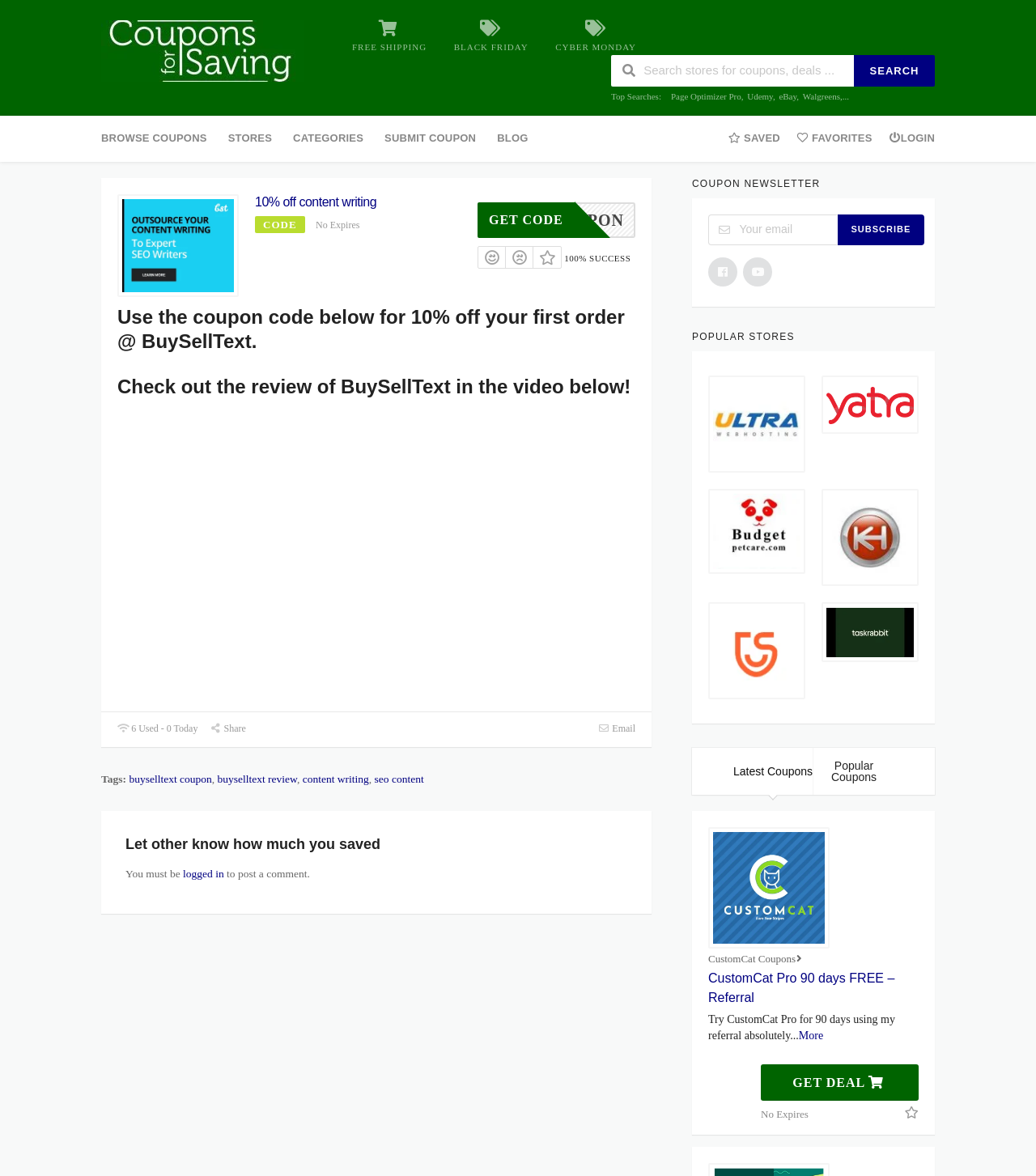How many times has the BuySellText coupon been used?
Could you give a comprehensive explanation in response to this question?

The number of times the BuySellText coupon has been used can be found in the main content section of the webpage, where it says '6 Used - 0 Today' below the coupon code. This indicates that the coupon has been used 6 times in total.